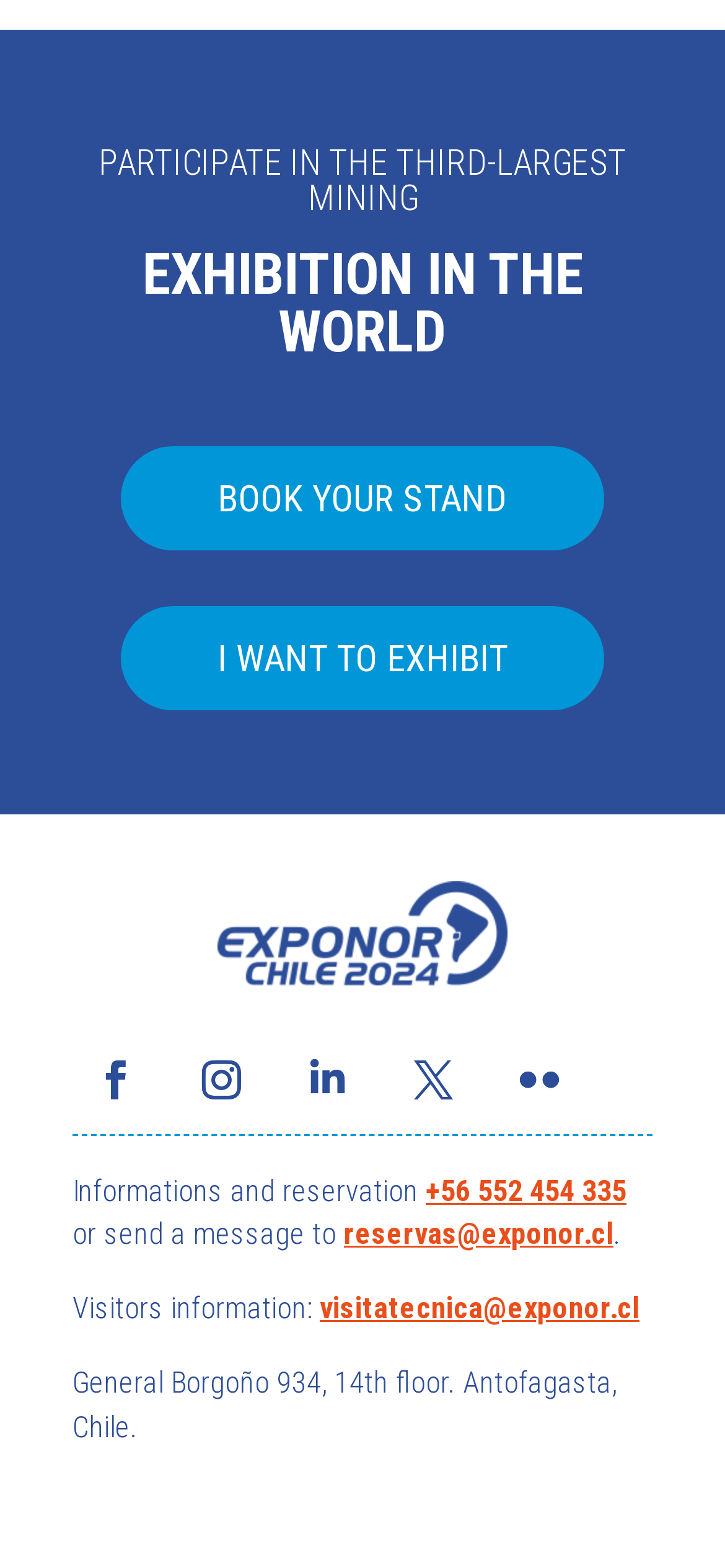Please identify the bounding box coordinates of the clickable area that will fulfill the following instruction: "Book your stand". The coordinates should be in the format of four float numbers between 0 and 1, i.e., [left, top, right, bottom].

[0.167, 0.284, 0.833, 0.35]